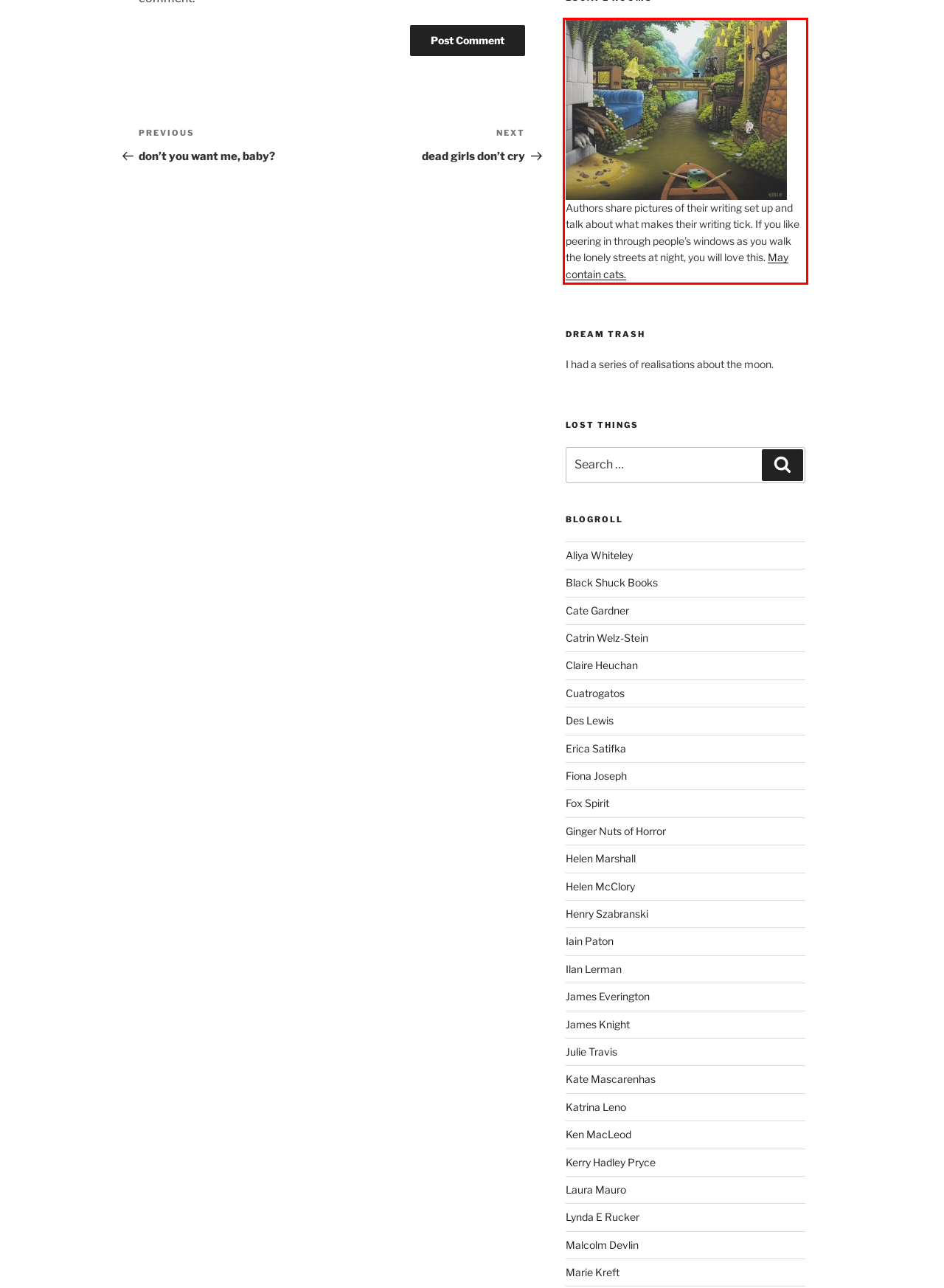Examine the screenshot of the webpage, locate the red bounding box, and generate the text contained within it.

Authors share pictures of their writing set up and talk about what makes their writing tick. If you like peering in through people’s windows as you walk the lonely streets at night, you will love this. May contain cats.